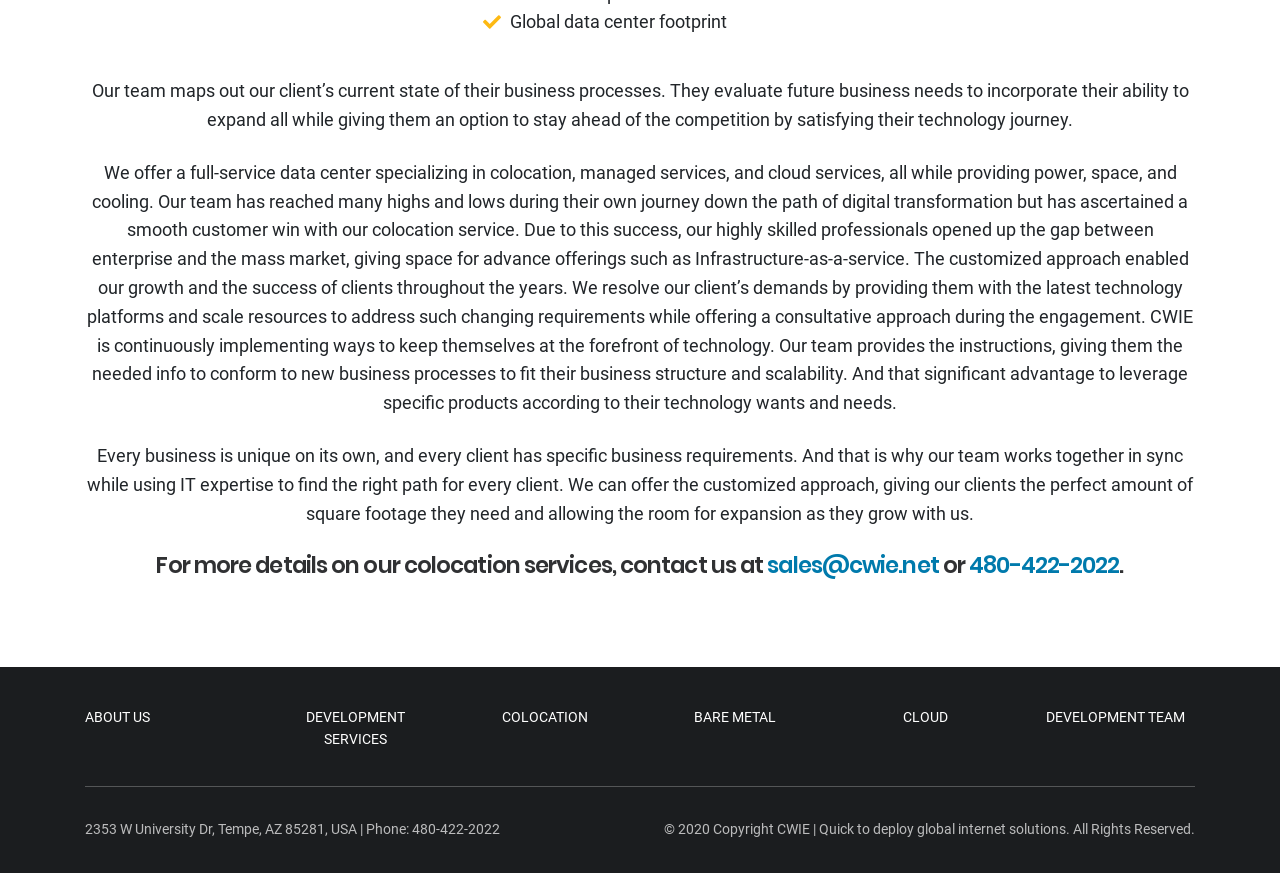Show the bounding box coordinates of the region that should be clicked to follow the instruction: "Call the office."

[0.322, 0.941, 0.391, 0.959]